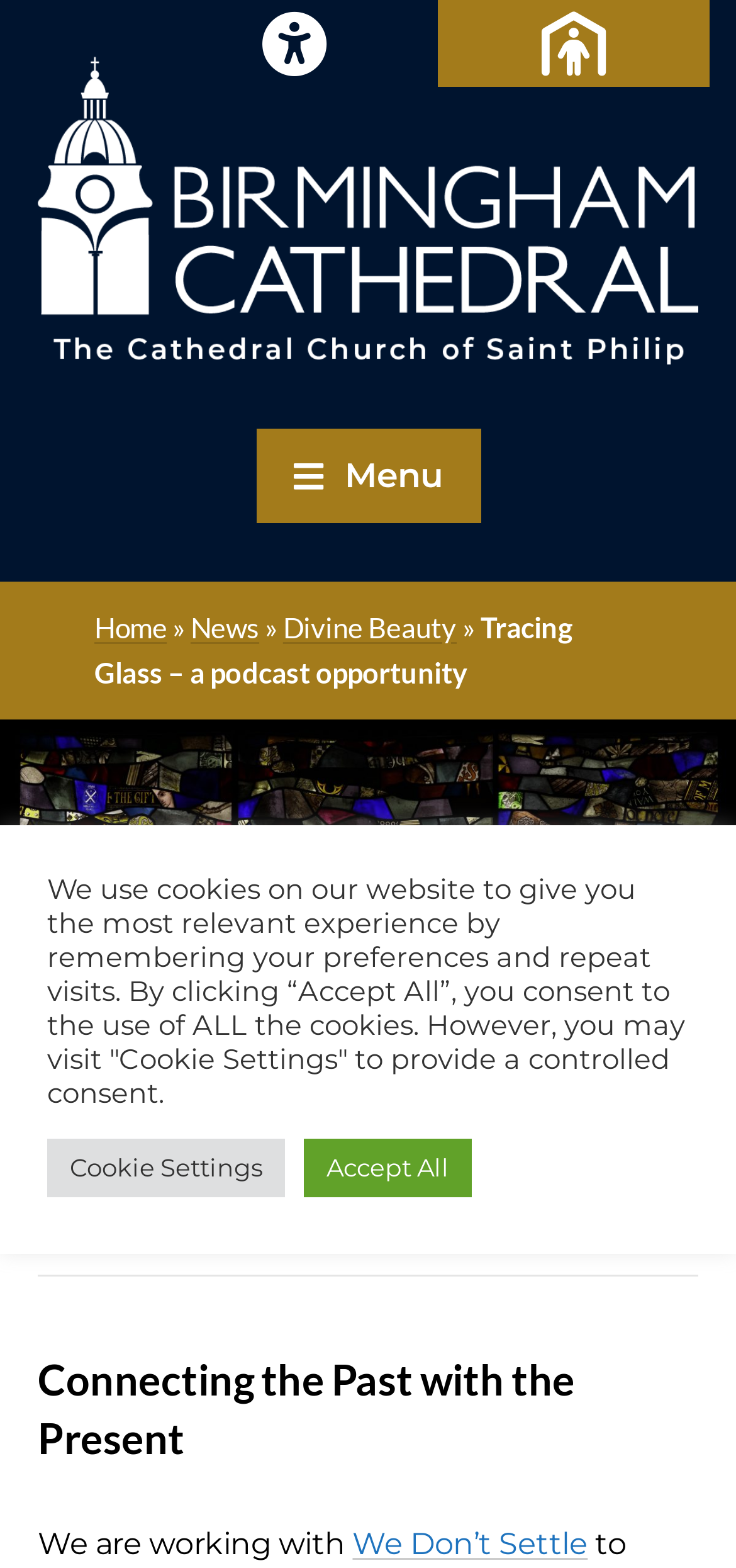Please identify the bounding box coordinates of the element that needs to be clicked to perform the following instruction: "Go to the Home page".

[0.128, 0.389, 0.227, 0.41]